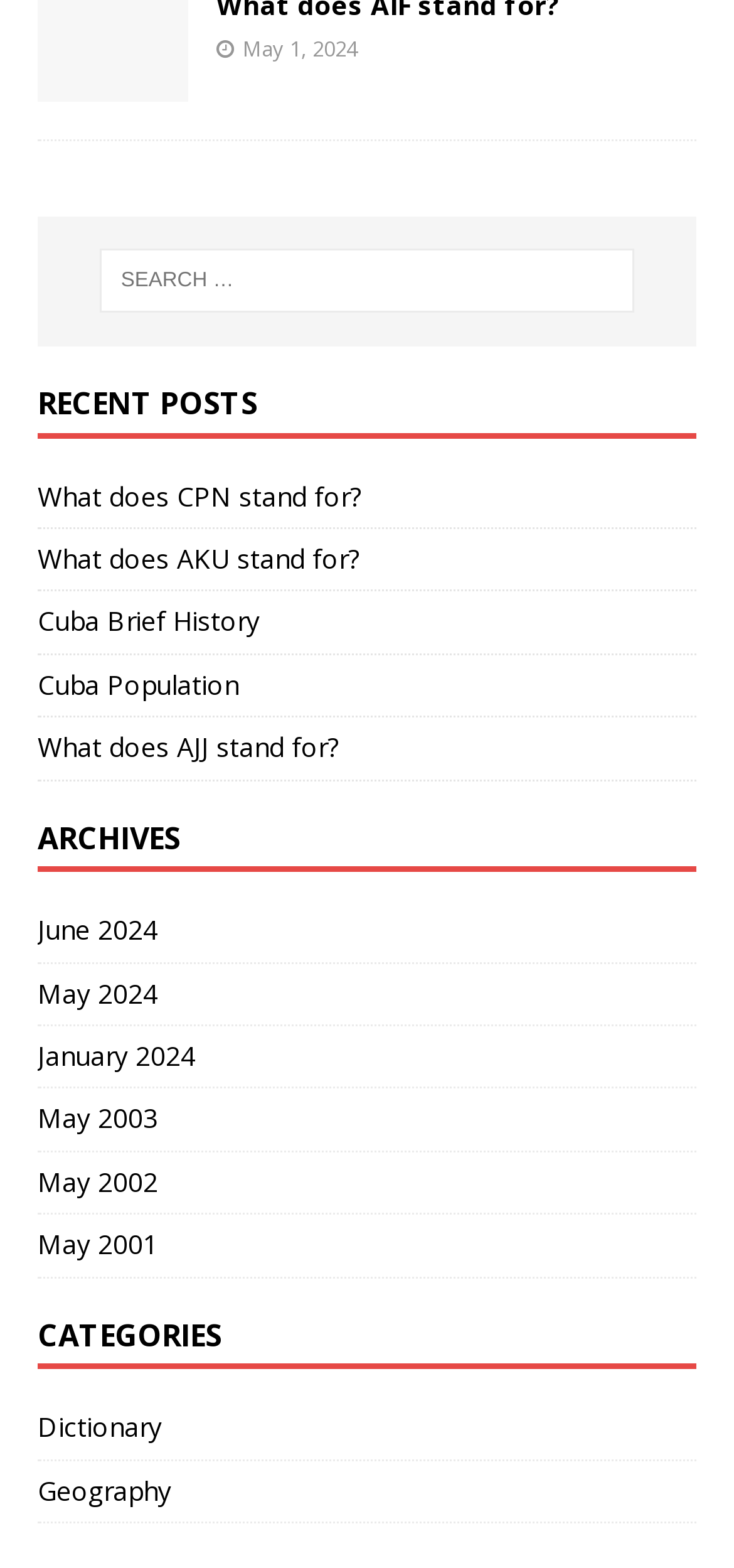Please specify the coordinates of the bounding box for the element that should be clicked to carry out this instruction: "Check the recent post about Cuba Brief History". The coordinates must be four float numbers between 0 and 1, formatted as [left, top, right, bottom].

[0.051, 0.385, 0.354, 0.408]